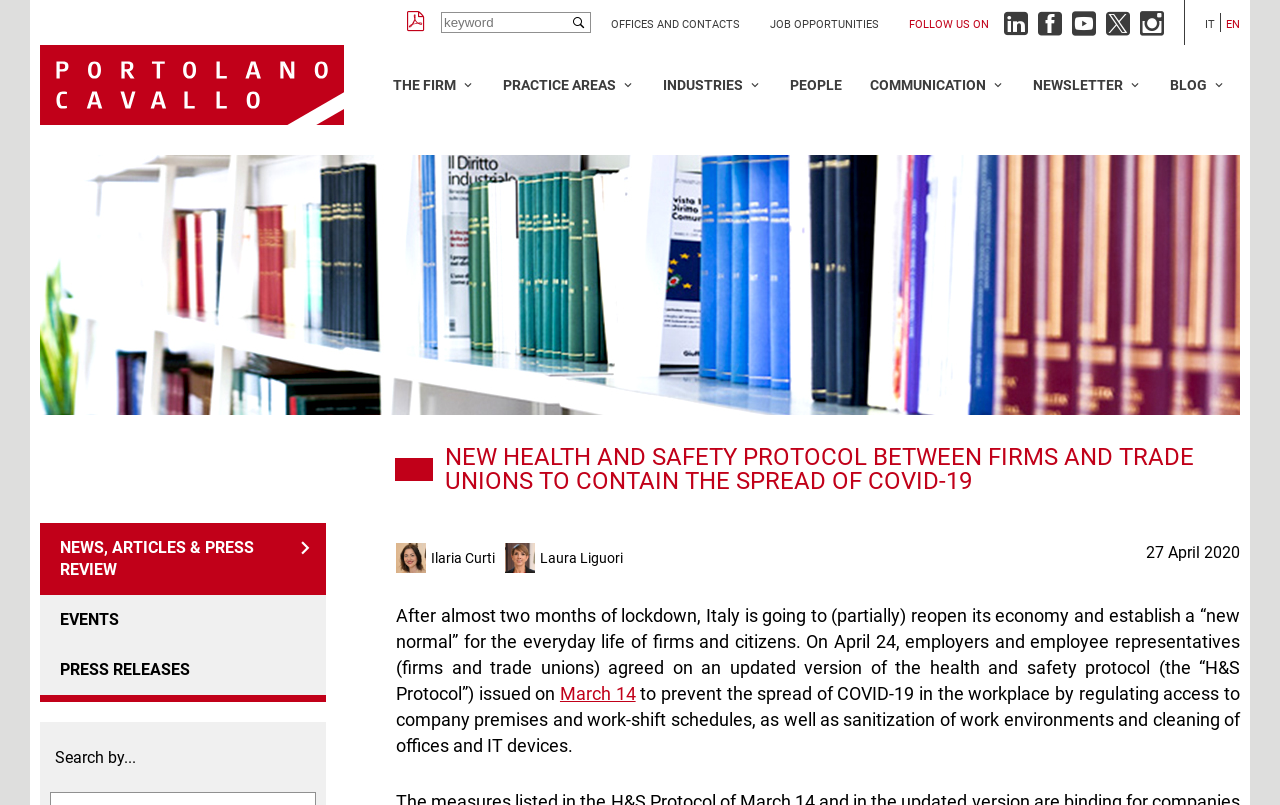Specify the bounding box coordinates of the element's area that should be clicked to execute the given instruction: "Search by keyword". The coordinates should be four float numbers between 0 and 1, i.e., [left, top, right, bottom].

[0.345, 0.015, 0.462, 0.041]